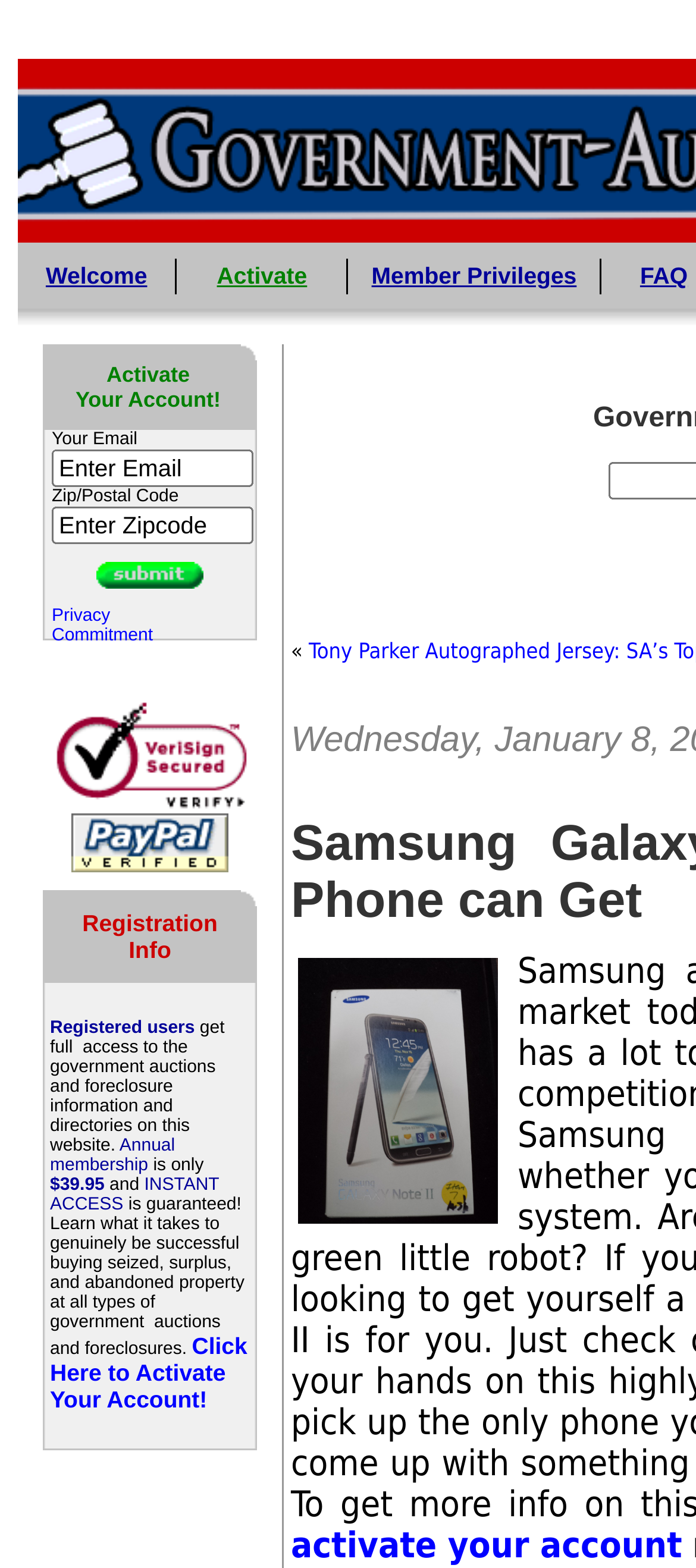From the image, can you give a detailed response to the question below:
What is required to submit the form?

The webpage contains a form that requires users to enter their email address and zipcode in order to submit it, likely to gain access to the government auctions and foreclosure listings.